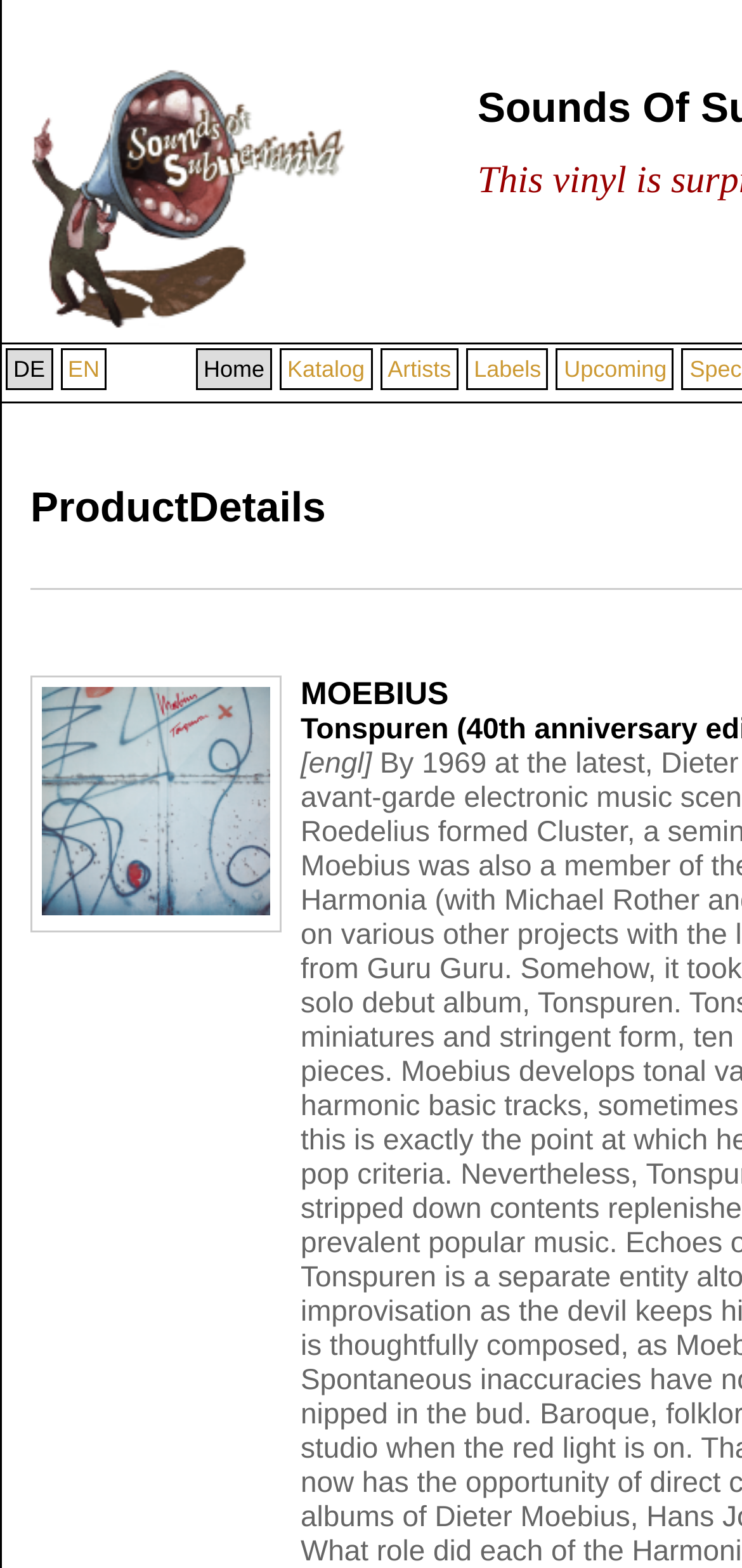Please respond in a single word or phrase: 
What is the language of the text '[engl]'?

English